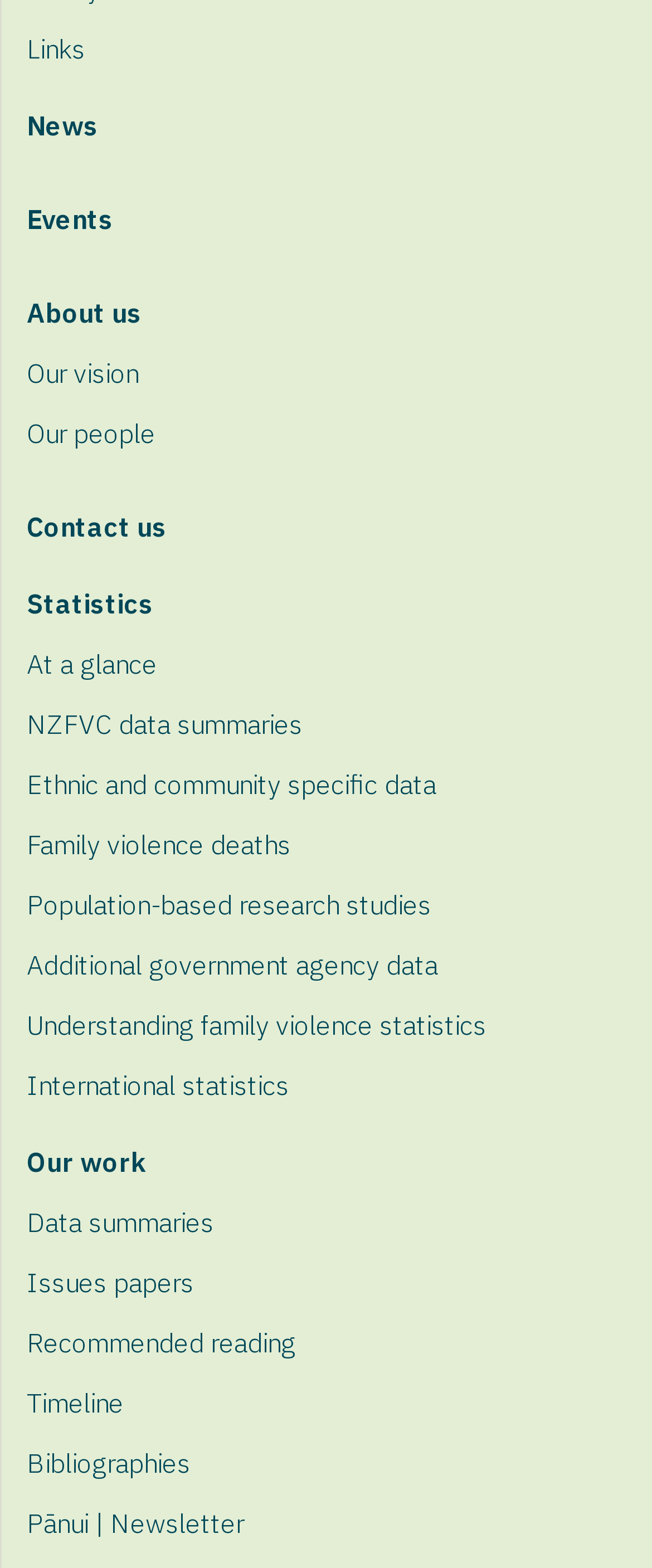Bounding box coordinates are specified in the format (top-left x, top-left y, bottom-right x, bottom-right y). All values are floating point numbers bounded between 0 and 1. Please provide the bounding box coordinate of the region this sentence describes: Understanding family violence statistics

[0.041, 0.634, 1.0, 0.672]